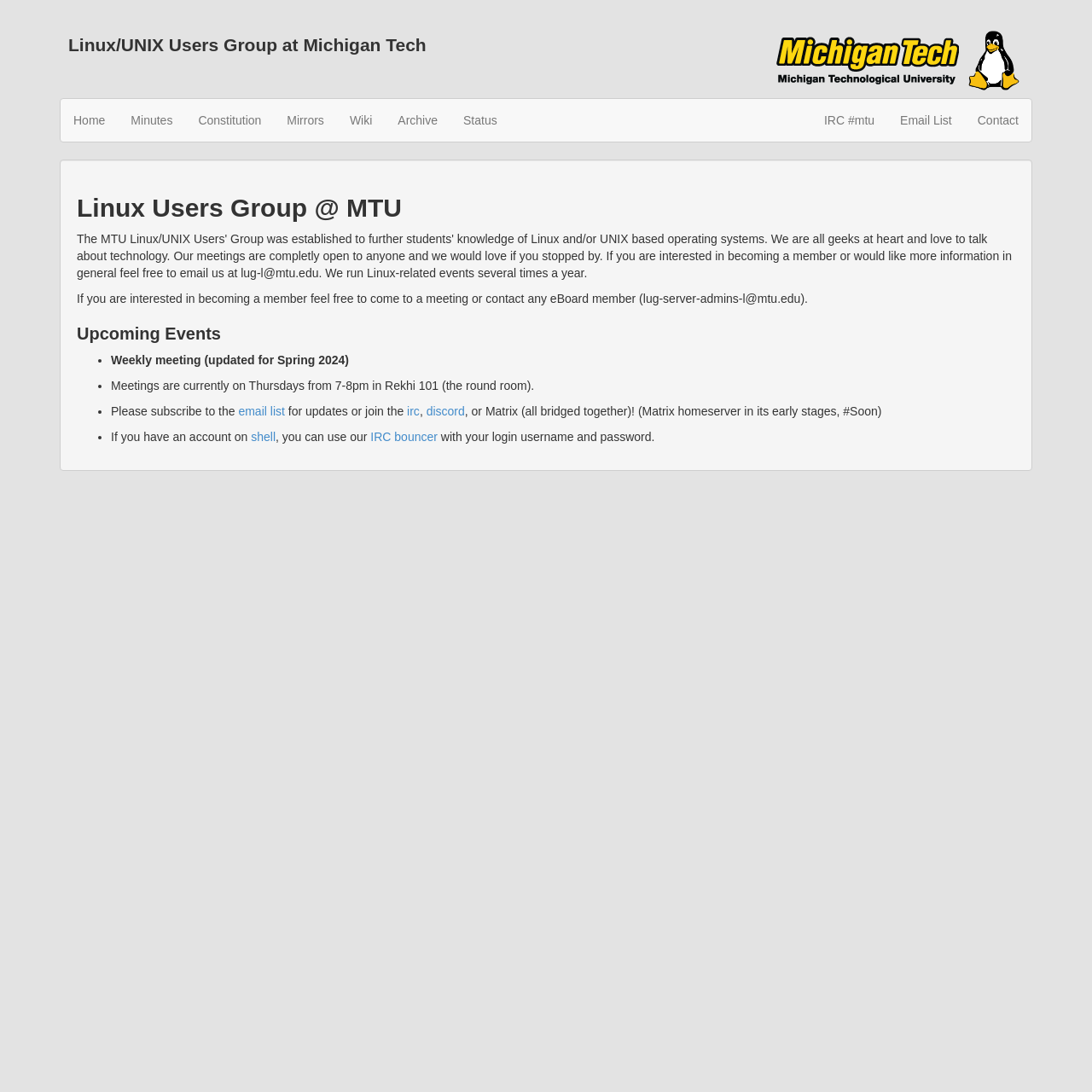Answer the question with a brief word or phrase:
How many links are there on the webpage?

11